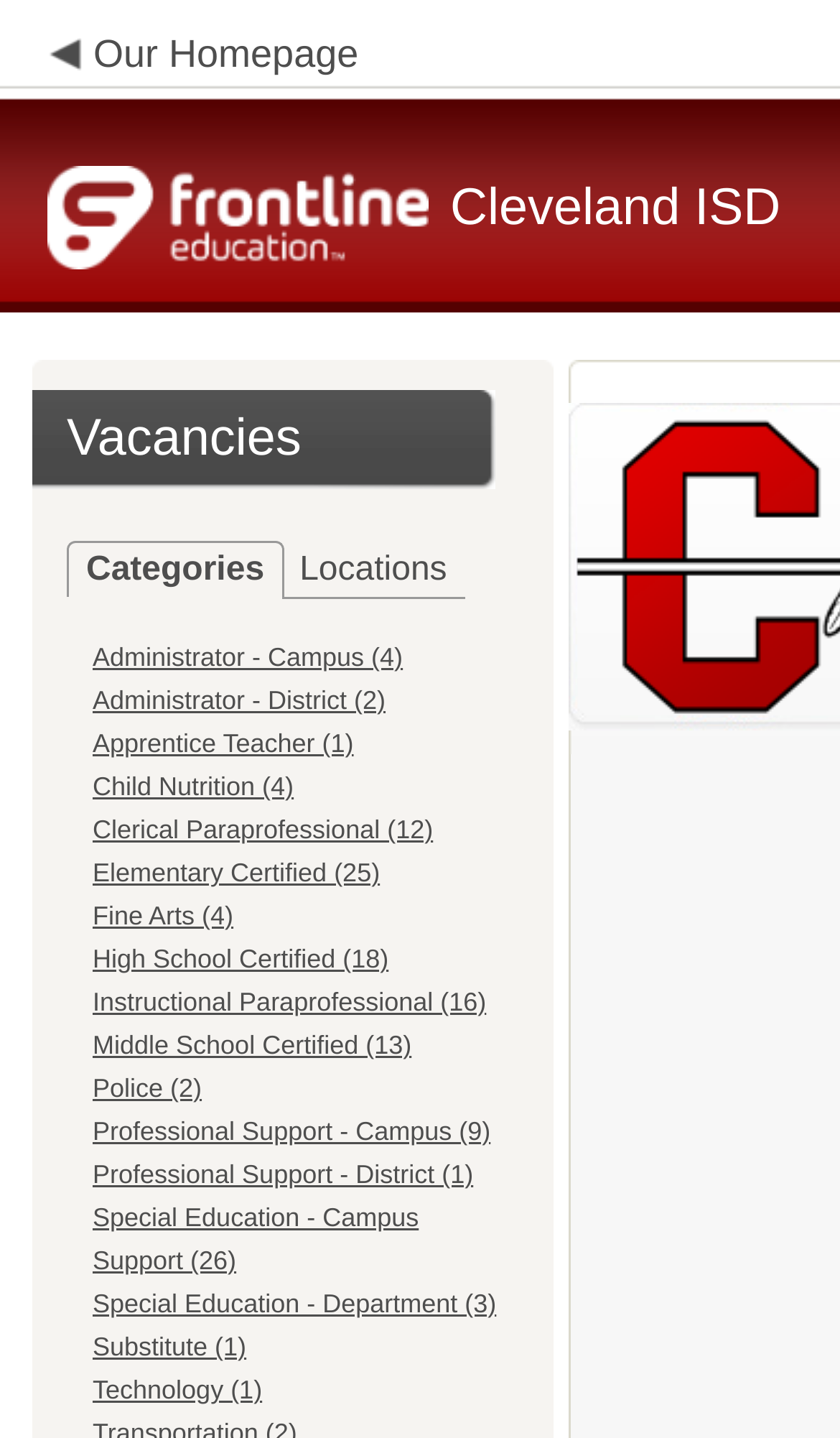Given the element description, predict the bounding box coordinates in the format (top-left x, top-left y, bottom-right x, bottom-right y), using floating point numbers between 0 and 1: Special Education - Department (3)

[0.11, 0.896, 0.591, 0.917]